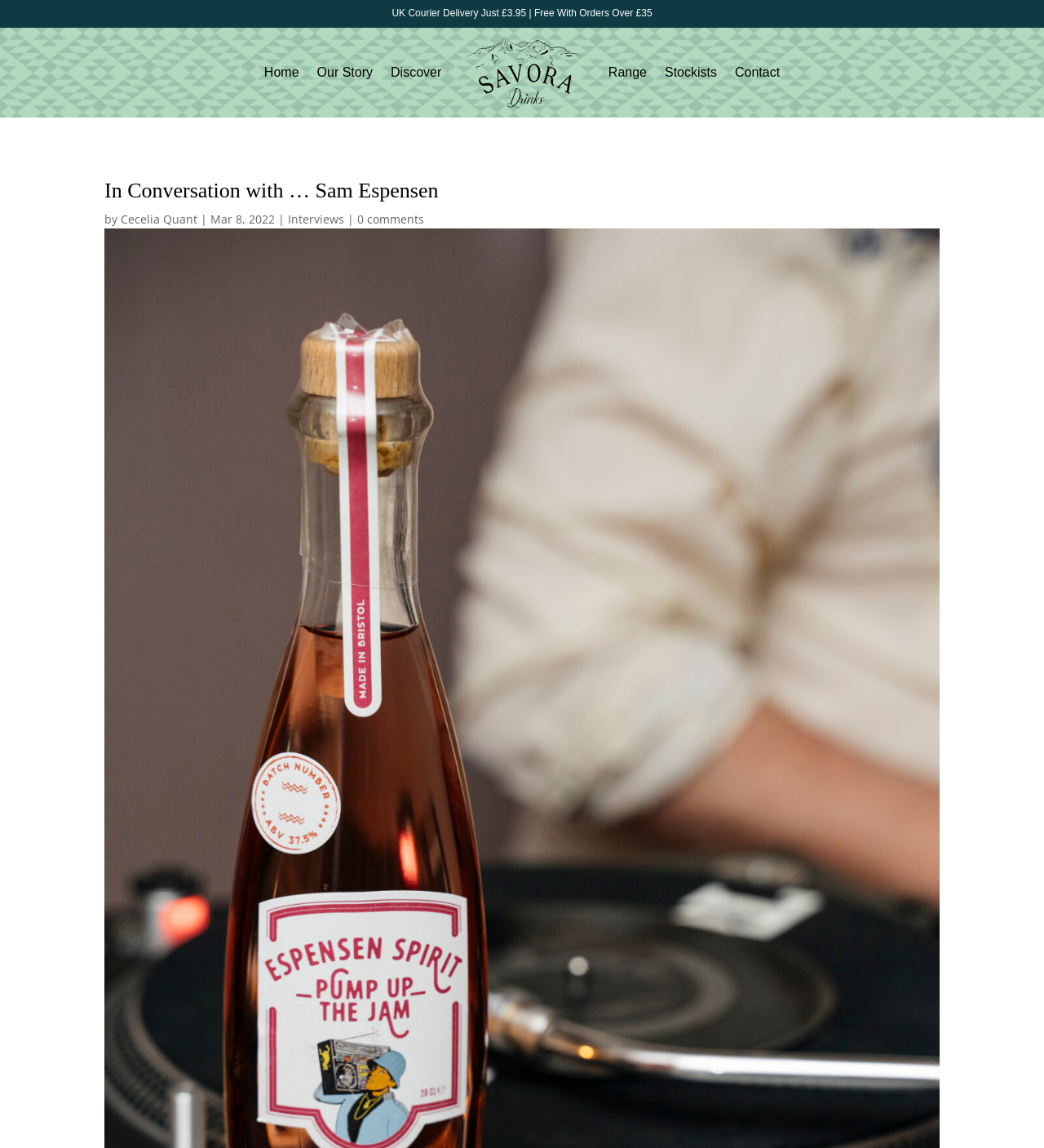What is the delivery cost for UK courier?
Based on the visual, give a brief answer using one word or a short phrase.

£3.95